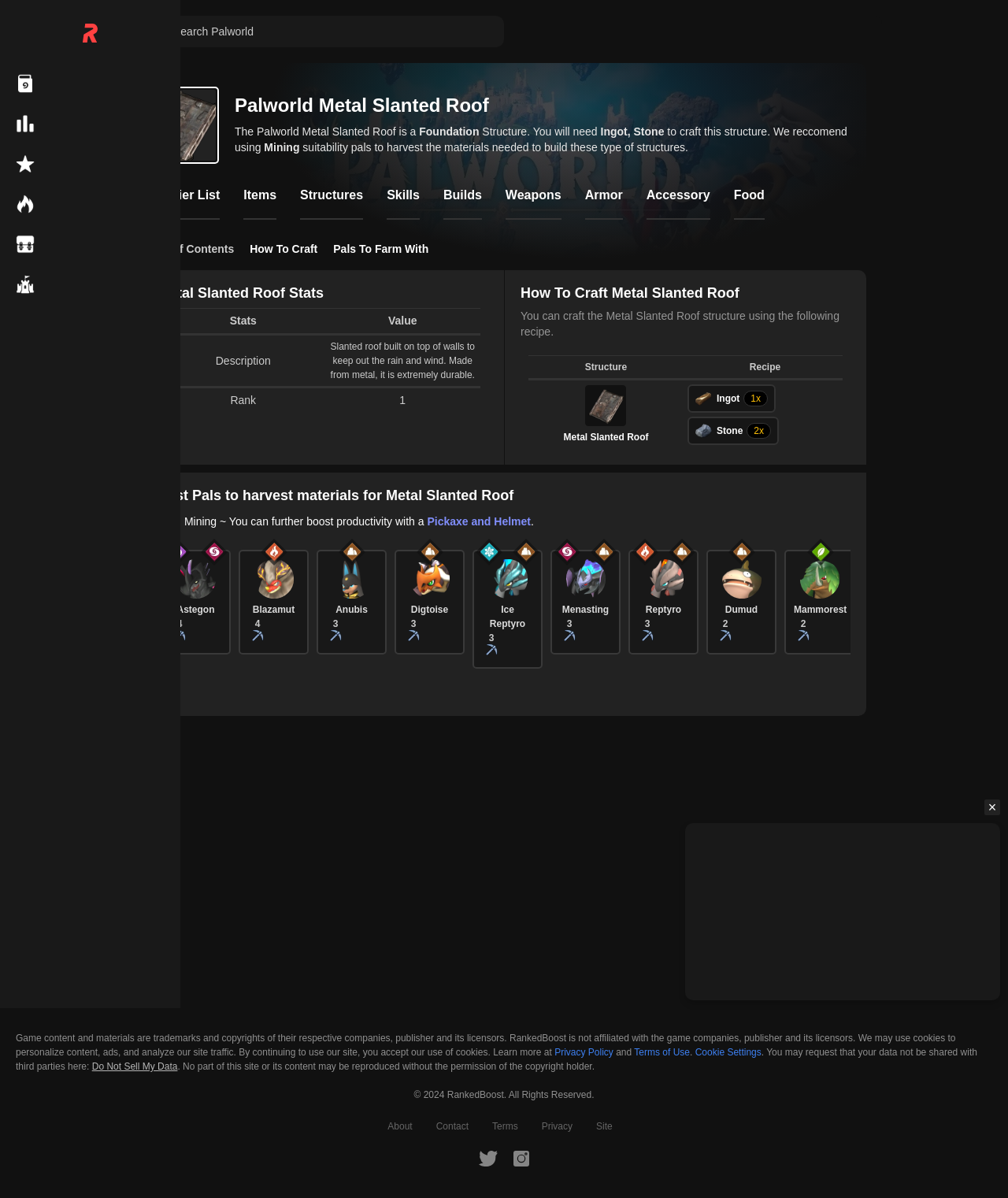Using a single word or phrase, answer the following question: 
What is the name of the structure being built?

Metal Slanted Roof